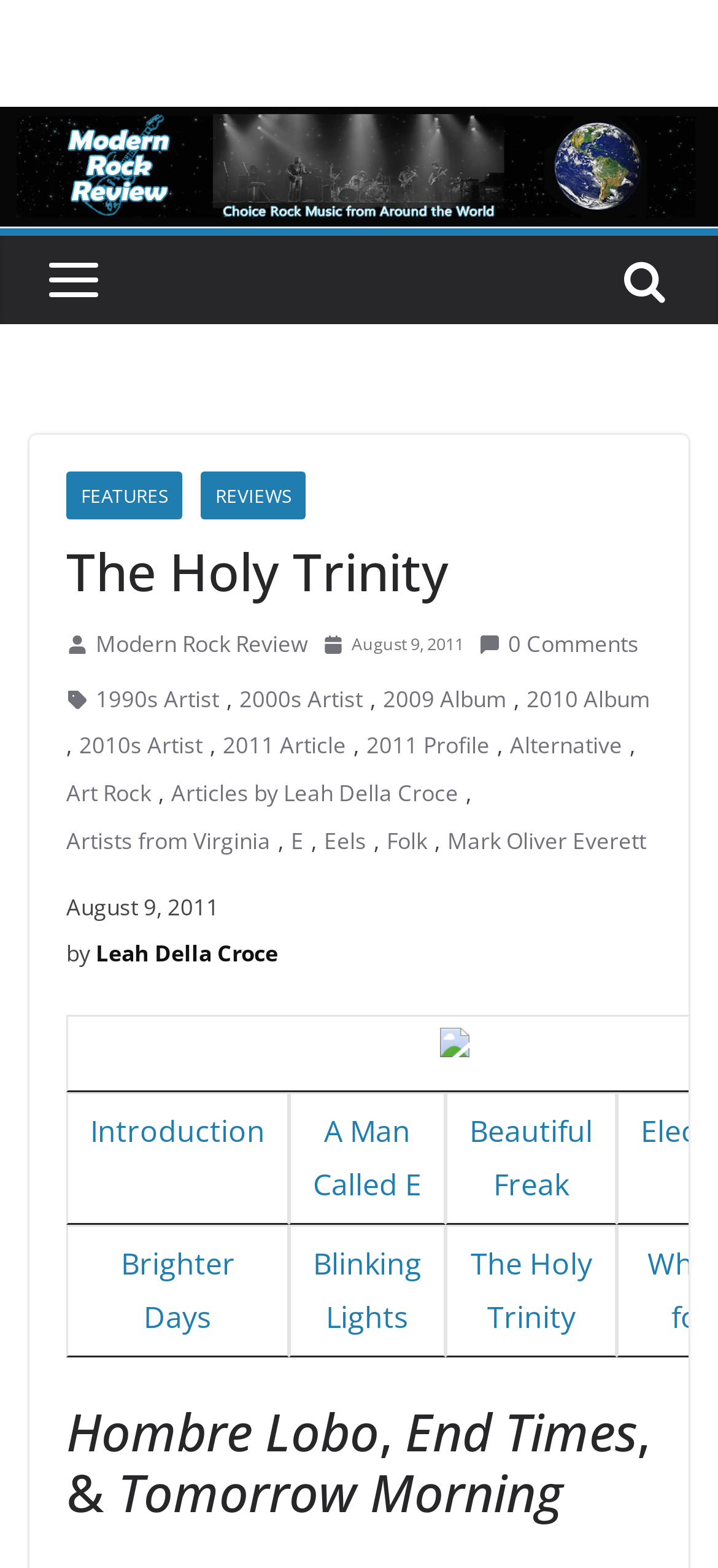What is the name of the artist being profiled?
Deliver a detailed and extensive answer to the question.

I found the answer by looking at the link element with the text 'Mark Oliver Everett' which is located in the section of the webpage that appears to be a profile or biography of the artist.